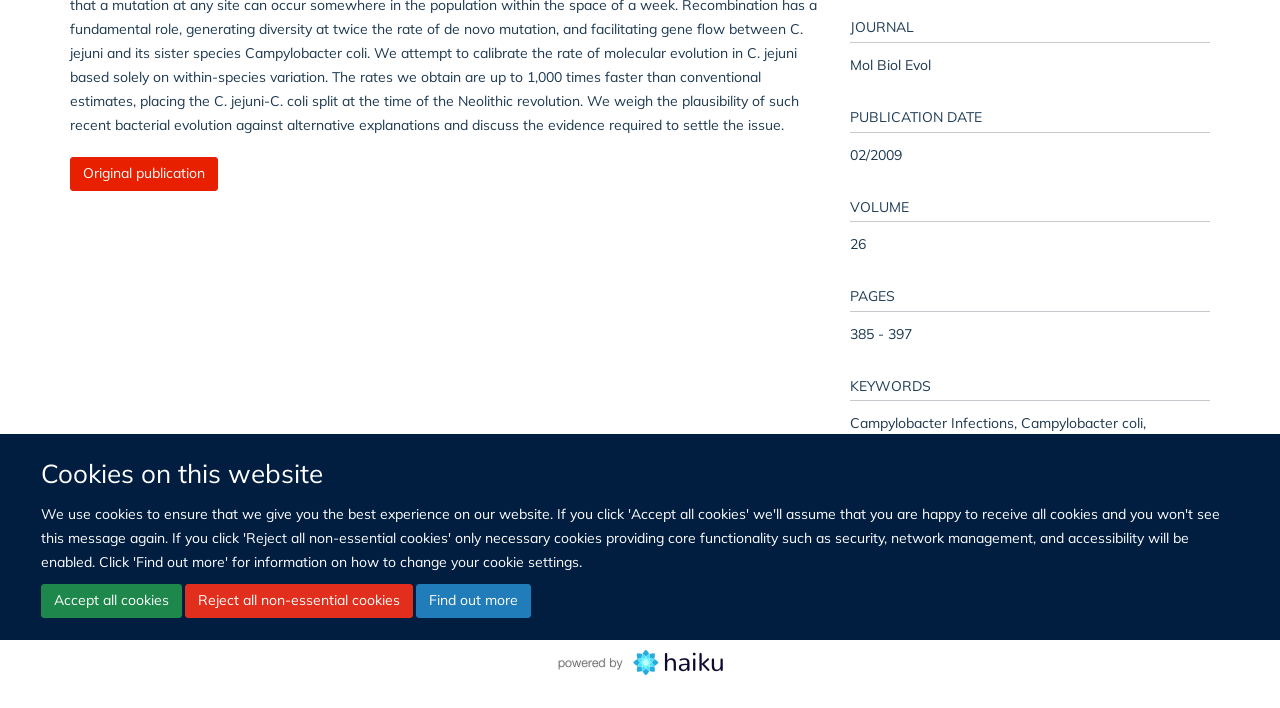Given the description of the UI element: "Original publication", predict the bounding box coordinates in the form of [left, top, right, bottom], with each value being a float between 0 and 1.

[0.055, 0.222, 0.17, 0.27]